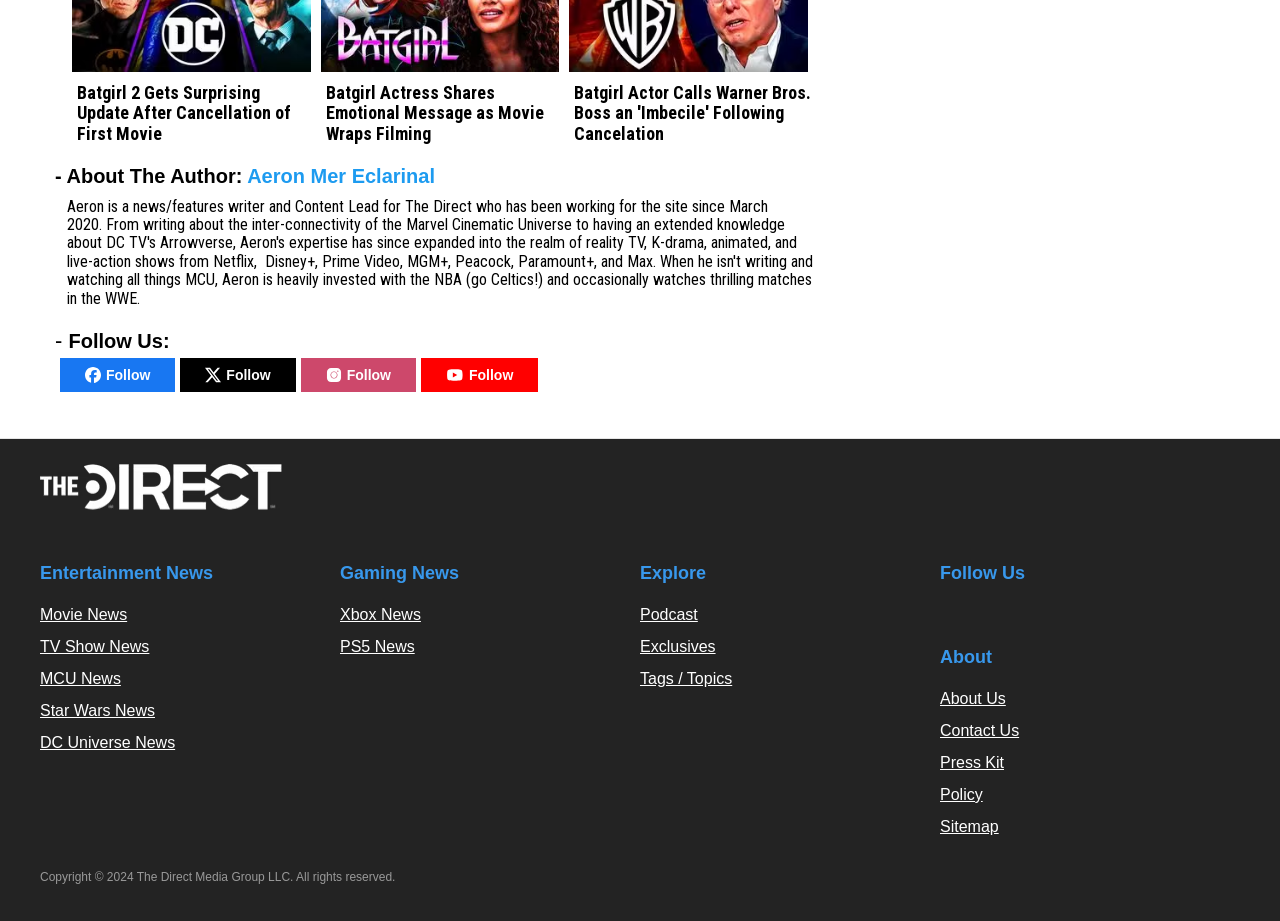Locate the bounding box coordinates of the clickable region to complete the following instruction: "Follow The Direct on Twitter."

[0.734, 0.651, 0.742, 0.678]